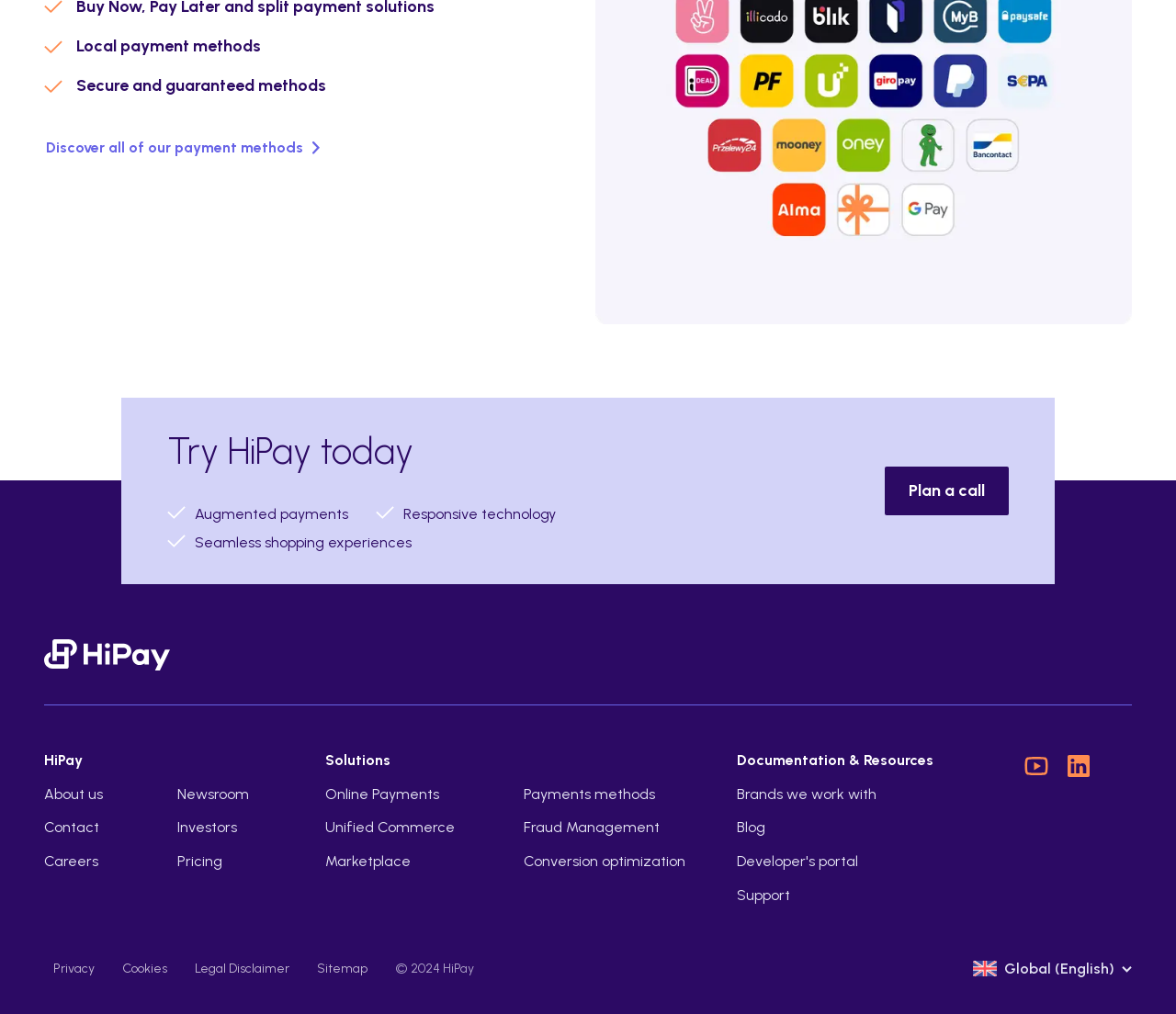Please determine the bounding box coordinates of the element to click on in order to accomplish the following task: "Learn about HiPay". Ensure the coordinates are four float numbers ranging from 0 to 1, i.e., [left, top, right, bottom].

[0.038, 0.741, 0.07, 0.758]